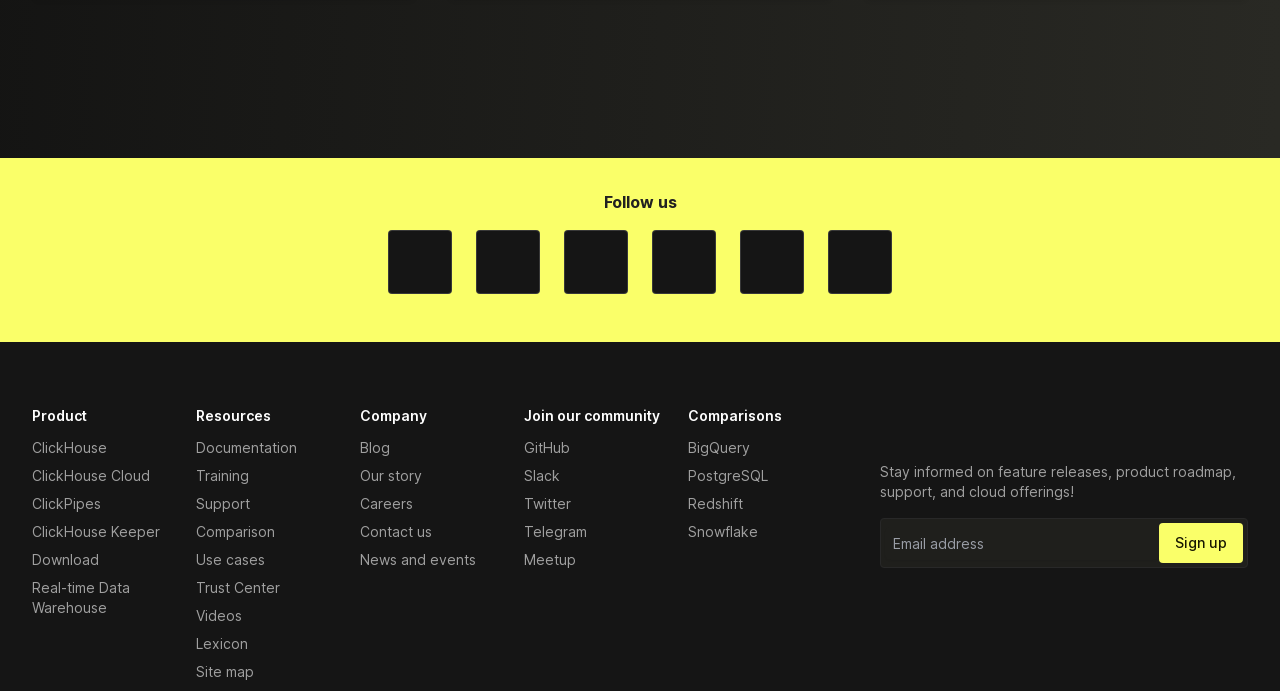What is the purpose of the 'Real-time Data Warehouse' link?
Please use the image to deliver a detailed and complete answer.

Based on the webpage, I can see that 'Real-time Data Warehouse' is a link under the 'Product' section, which suggests that it is related to the product offerings of ClickHouse, and likely provides information about real-time data warehousing capabilities.